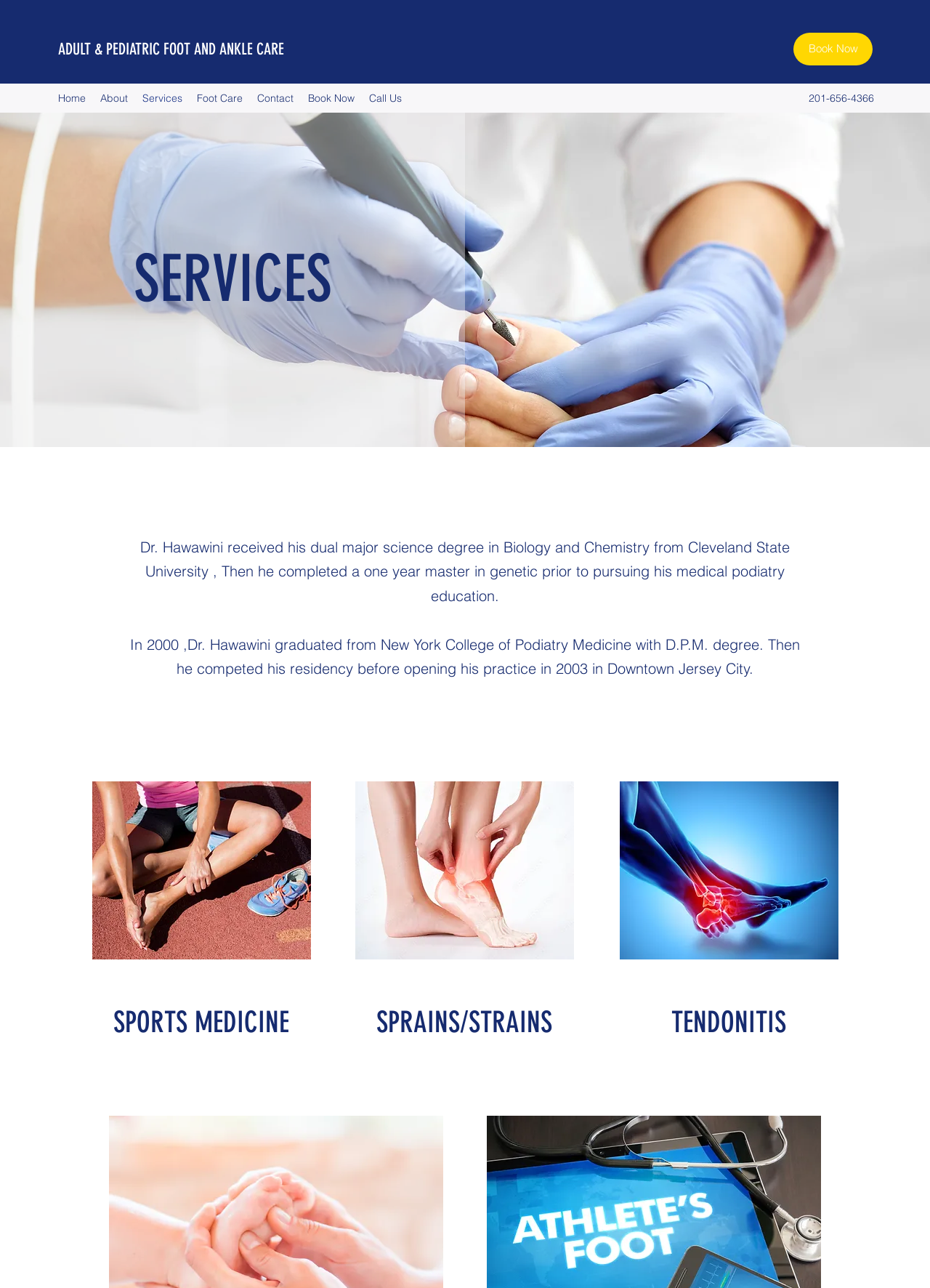Specify the bounding box coordinates of the region I need to click to perform the following instruction: "Call Us". The coordinates must be four float numbers in the range of 0 to 1, i.e., [left, top, right, bottom].

[0.389, 0.068, 0.44, 0.085]